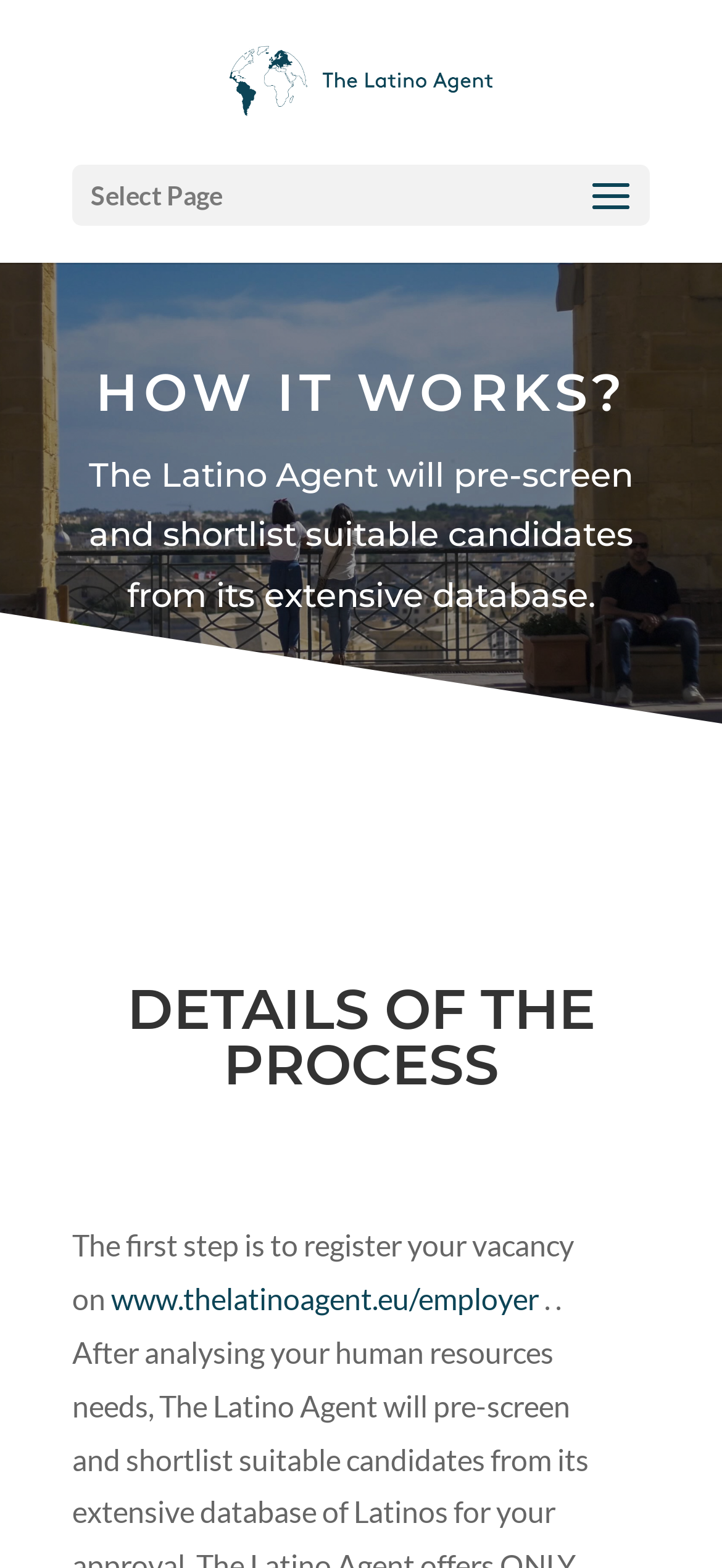Give a detailed explanation of the elements present on the webpage.

The webpage is about "How it works?" at The Latino Agent. At the top, there is a link to "The Latino Agent" accompanied by an image with the same name, positioned slightly above the link. Below this, there is a static text "Select Page" on the left side of the page.

The main content starts with a prominent heading "HOW IT WORKS?" that spans across the page. Following this, there is a paragraph of text that explains how The Latino Agent pre-screens and shortlists suitable candidates from its database.

Further down, there is another heading "DETAILS OF THE PROCESS" that also spans across the page. Below this, there is a paragraph of text that describes the first step of registering a vacancy, which includes a link to "www.thelatinoagent.eu/employer" on the left side of the page.